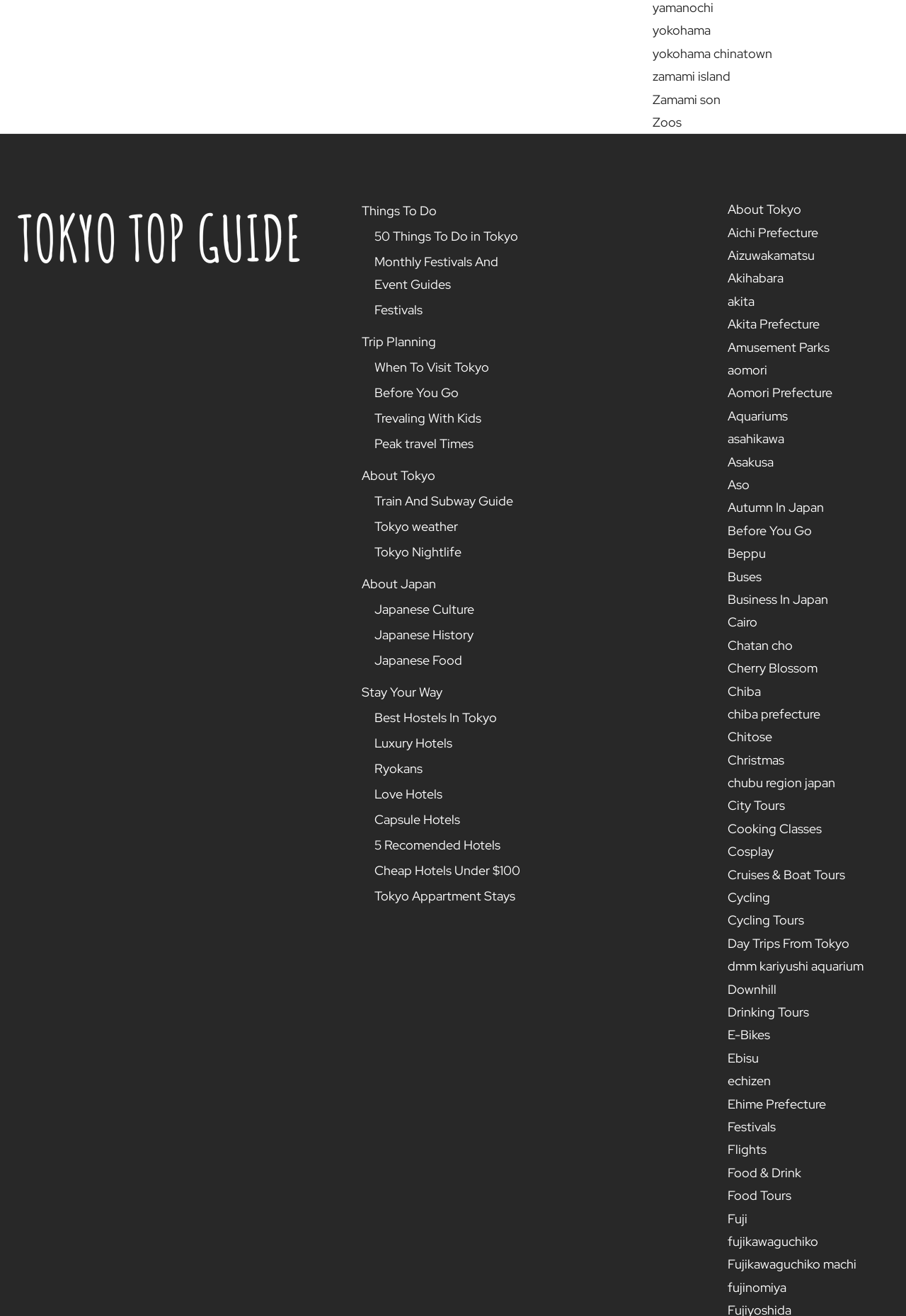Answer the question using only one word or a concise phrase: How many columns of links are there?

2